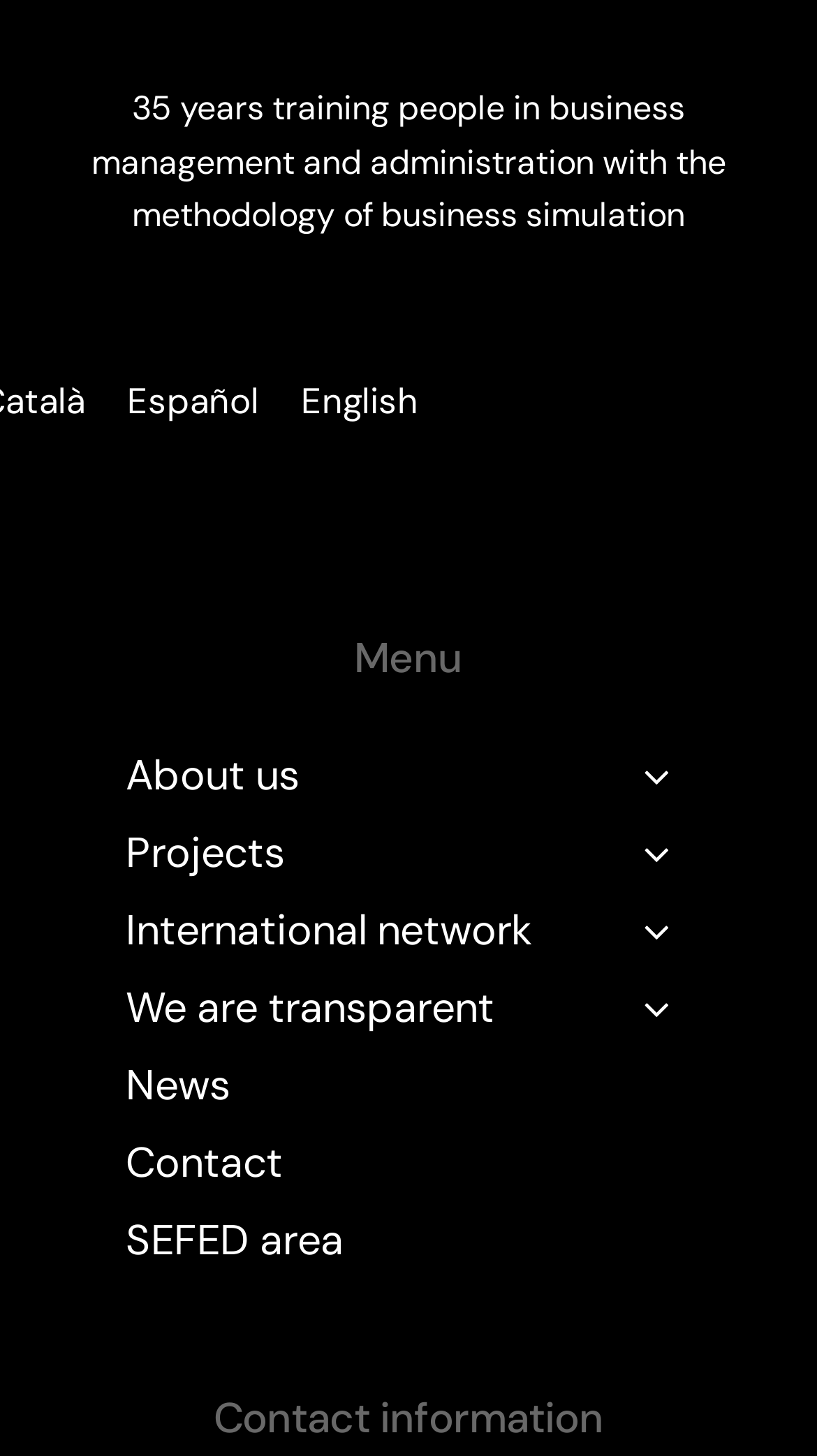Provide the bounding box coordinates of the HTML element described by the text: "SEFED area". The coordinates should be in the format [left, top, right, bottom] with values between 0 and 1.

[0.077, 0.826, 0.923, 0.877]